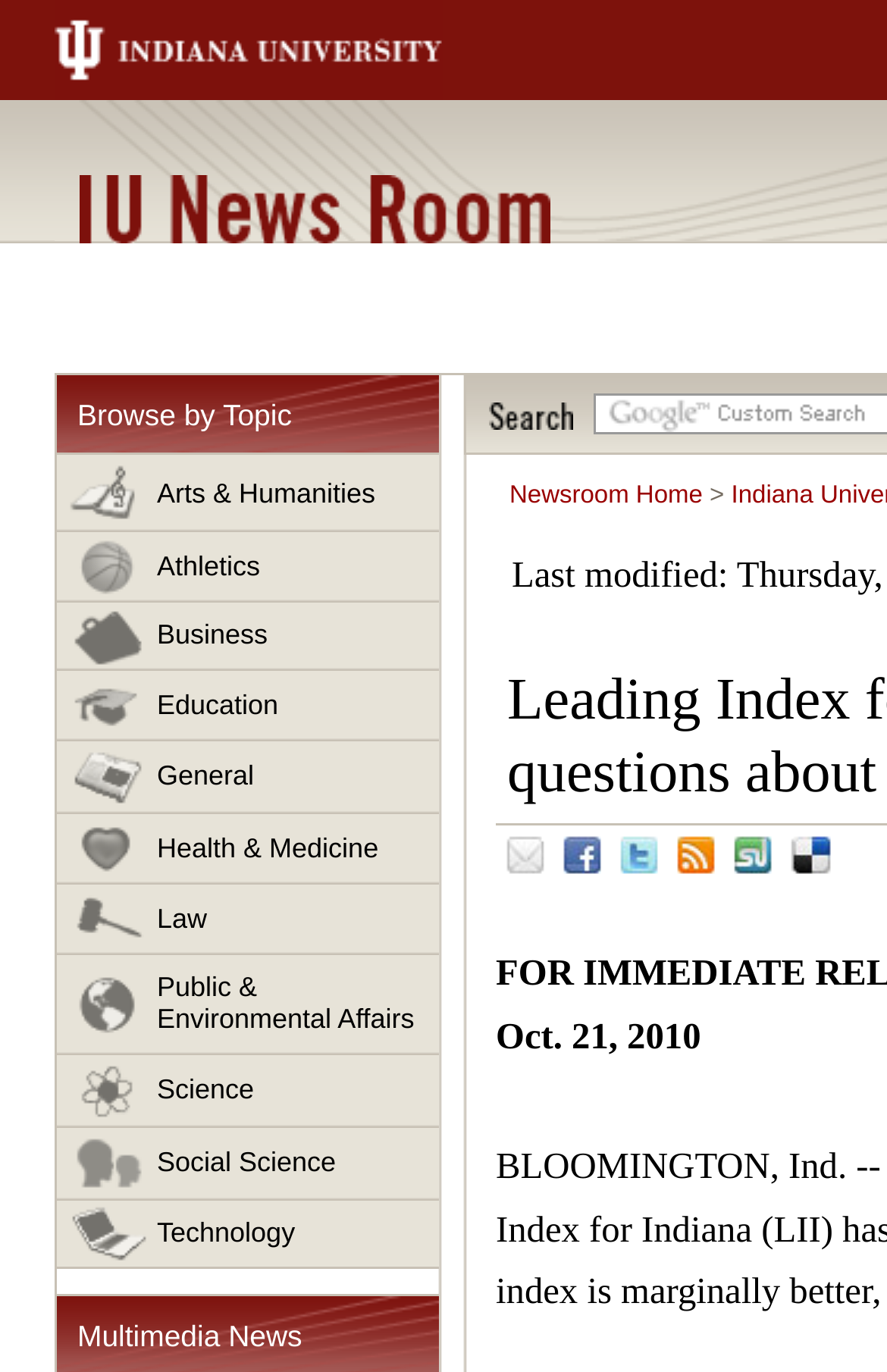Use the information in the screenshot to answer the question comprehensively: How many topics can be browsed?

The webpage has a section titled 'Browse by Topic' which lists 13 topics, namely 'Arts & Humanities', 'Athletics', 'Business', 'Education', 'General', 'Health & Medicine', 'Law', 'Public & Environmental Affairs', 'Science', 'Social Science', 'Technology'.